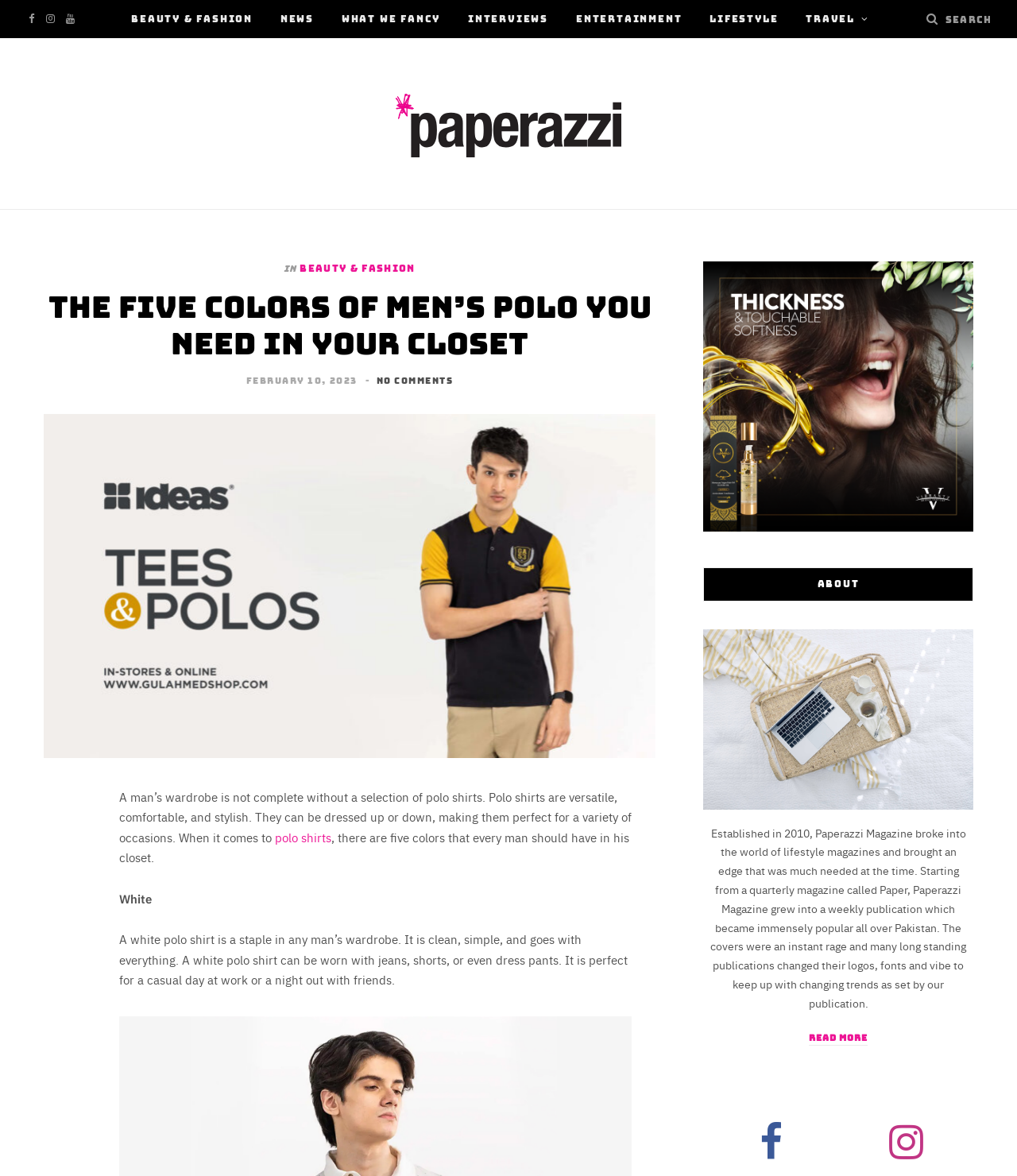Identify the bounding box for the UI element described as: "Diet". Ensure the coordinates are four float numbers between 0 and 1, formatted as [left, top, right, bottom].

None